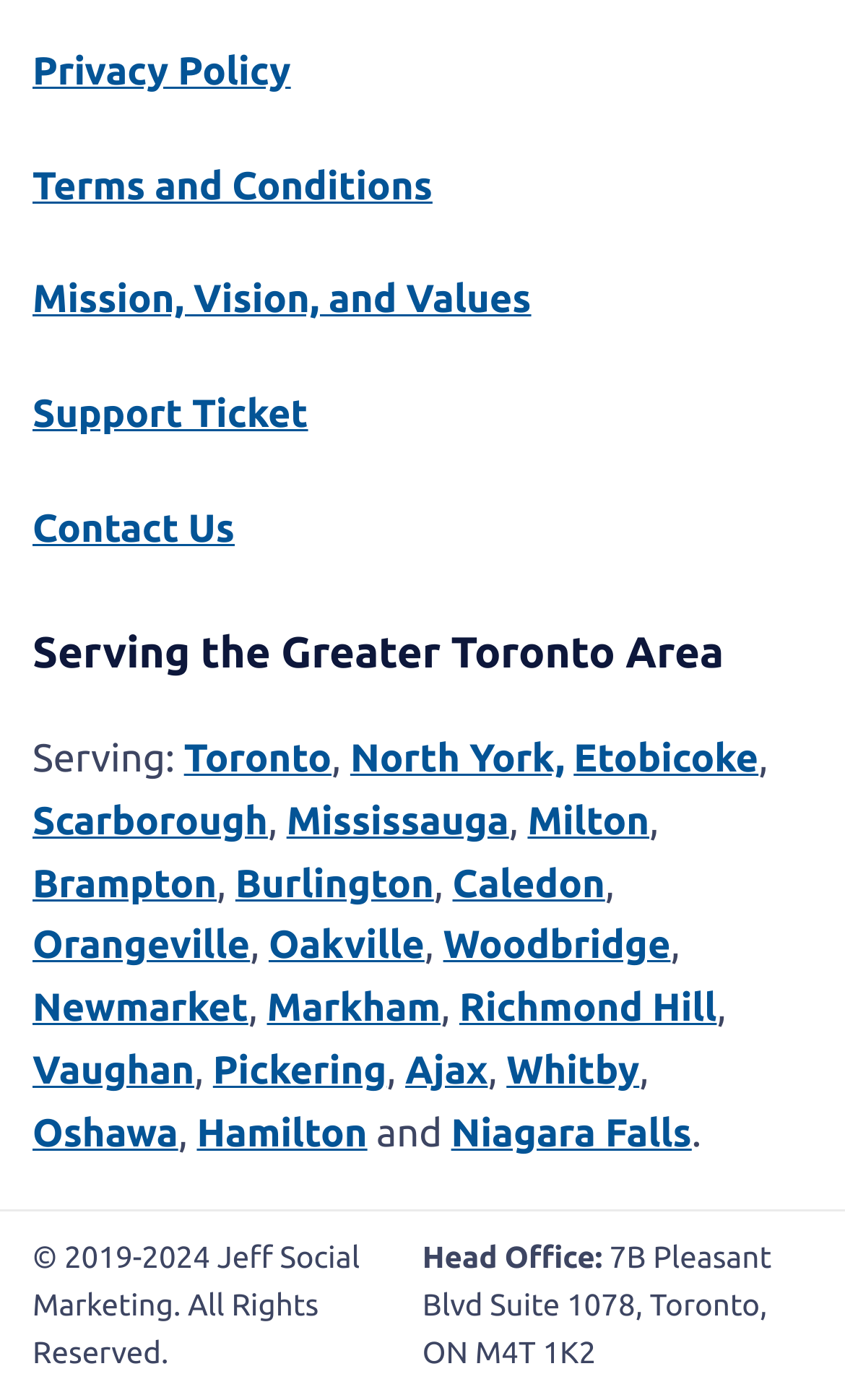Could you provide the bounding box coordinates for the portion of the screen to click to complete this instruction: "Check the about page"?

None